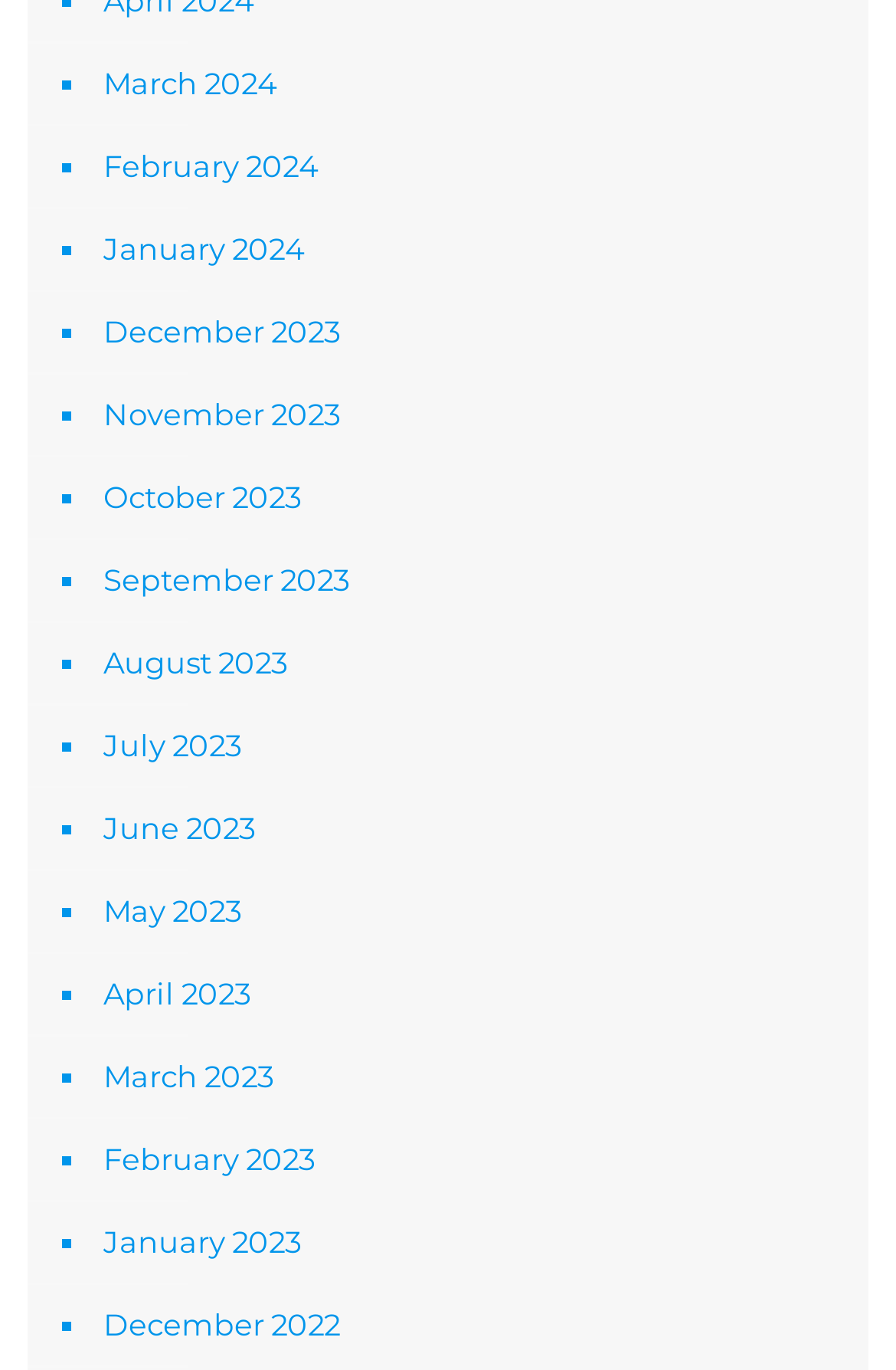Identify the bounding box for the described UI element: "August 2023".

[0.108, 0.454, 0.944, 0.515]